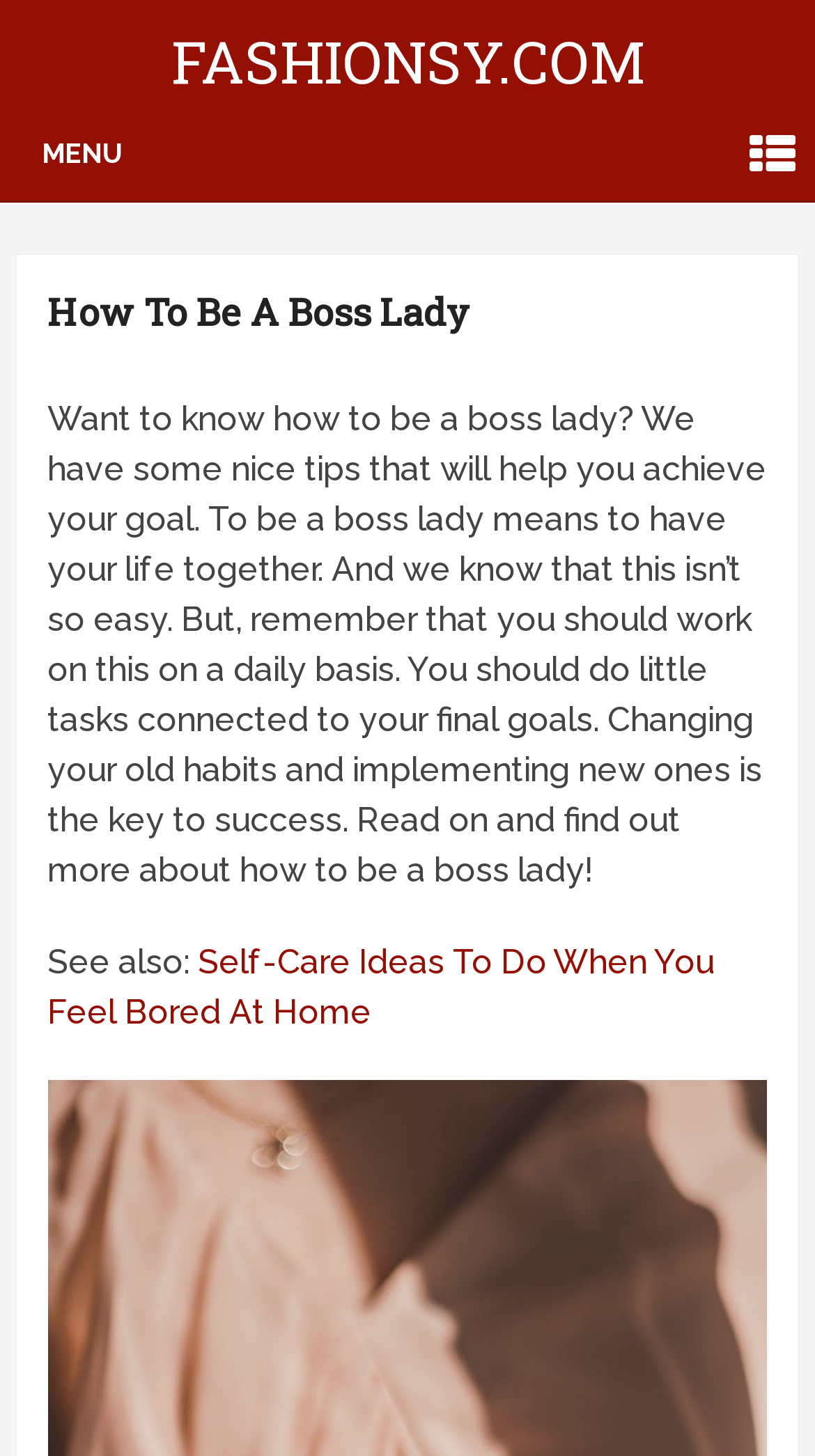Please find and give the text of the main heading on the webpage.

How To Be A Boss Lady